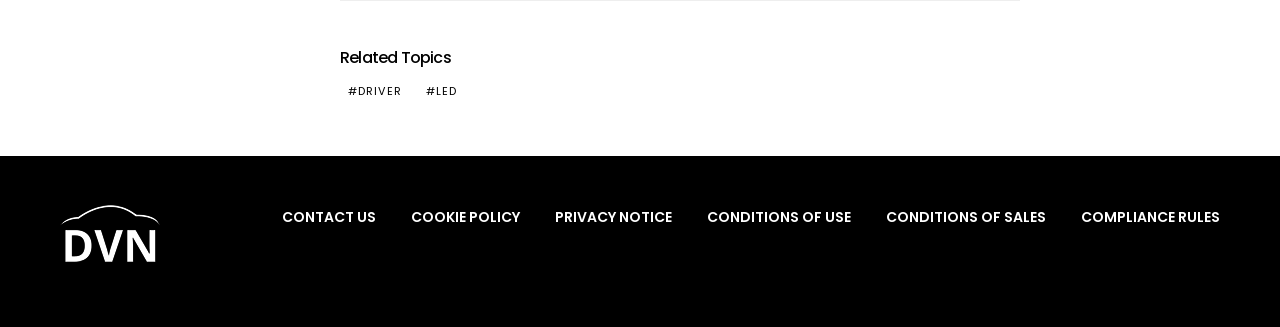What is the image next to the 'DVN' link?
Carefully analyze the image and provide a thorough answer to the question.

The image next to the 'DVN' link is also labeled as 'DVN' and has the same bounding box of [0.047, 0.622, 0.125, 0.803].